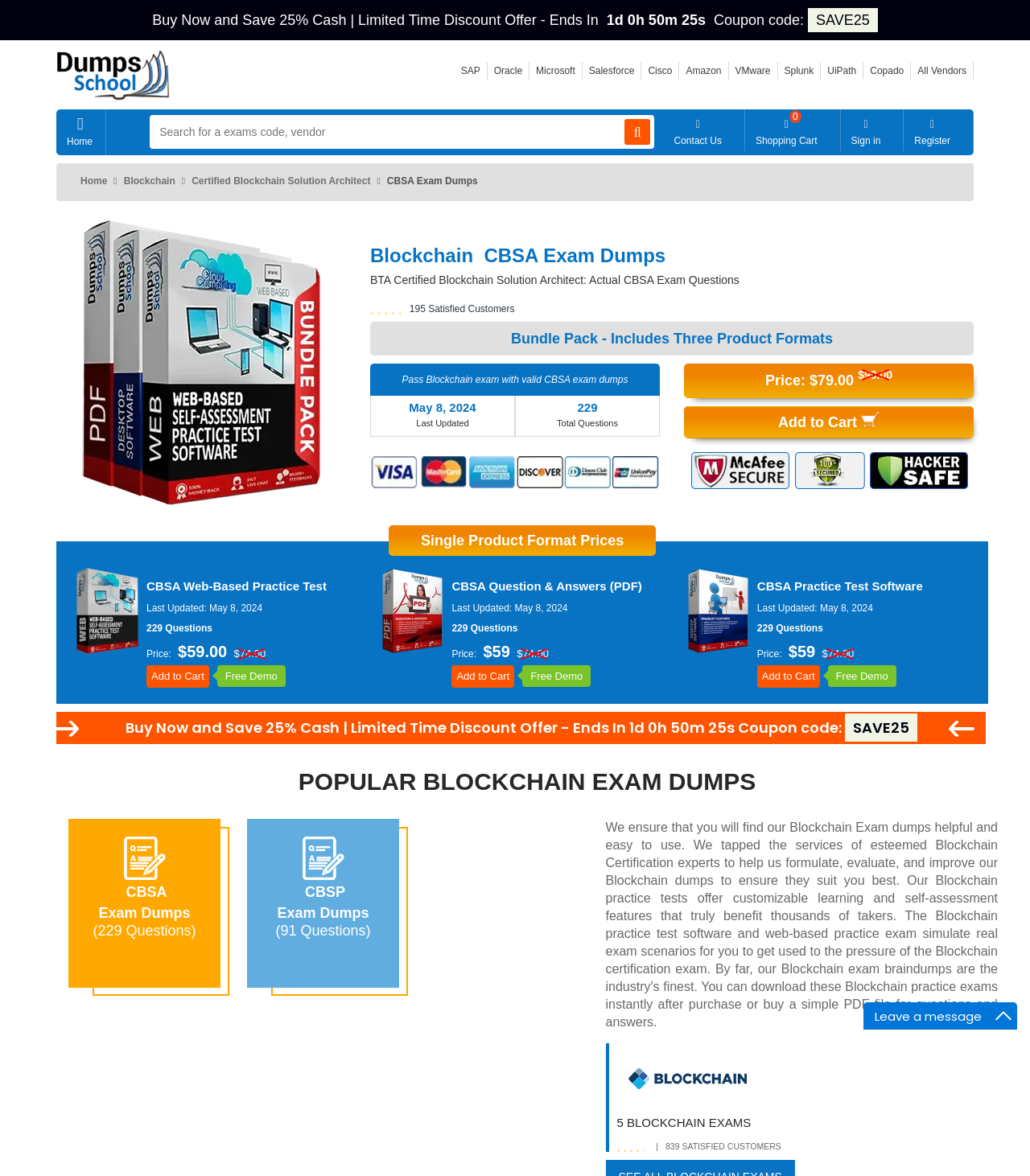Explain in detail what you observe on this webpage.

This webpage is about CBSA exam dumps, specifically for the Blockchain Certified Solution Architect certification. At the top, there is a site logo and a navigation menu with links to various vendors, including SAP, Oracle, Microsoft, and more. Below the navigation menu, there is a search box and a button to search for exam codes or vendors.

The main content of the page is divided into sections. The first section has a heading "Blockchain CBSA Exam Dumps" and a subheading "BTA Certified Blockchain Solution Architect: Actual CBSA Exam Questions". Below this, there is a bundle pack offer with three product formats: Web-Based Practice Test, Question & Answers (PDF), and Practice Test Software. Each format has its own section with details such as last updated date, number of questions, and price.

To the right of the bundle pack offer, there is a section with a countdown timer and a limited-time discount offer. Below this, there is a call-to-action button to "Buy Now and Save 25% Cash".

Further down the page, there are three tables, each representing a different product format. Each table has columns for the product name, last updated date, number of questions, and price. There are also buttons to "Add to Cart" and "Free Demo" for each product format.

At the bottom of the page, there is a section with a heading "Single Product Format Prices" and a table with prices for each product format.